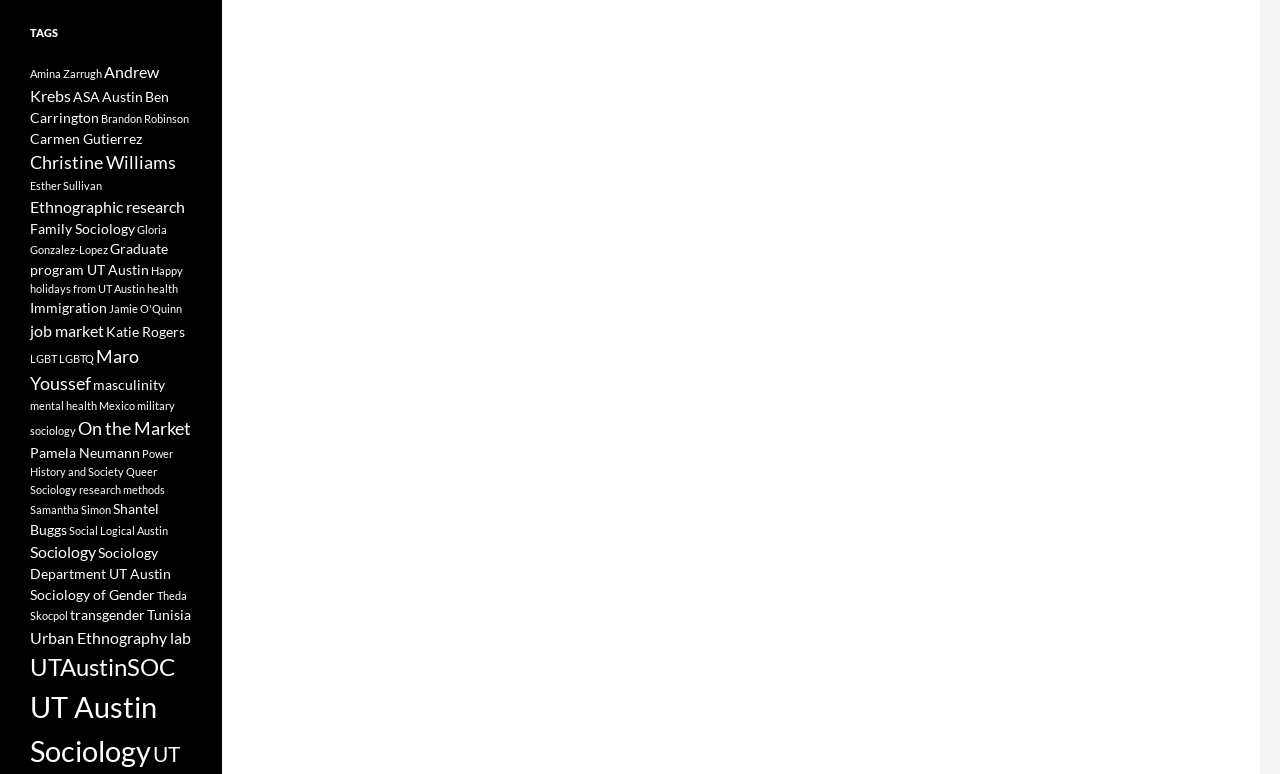Locate the bounding box coordinates of the element I should click to achieve the following instruction: "Click on Amina Zarrugh".

[0.023, 0.087, 0.08, 0.103]